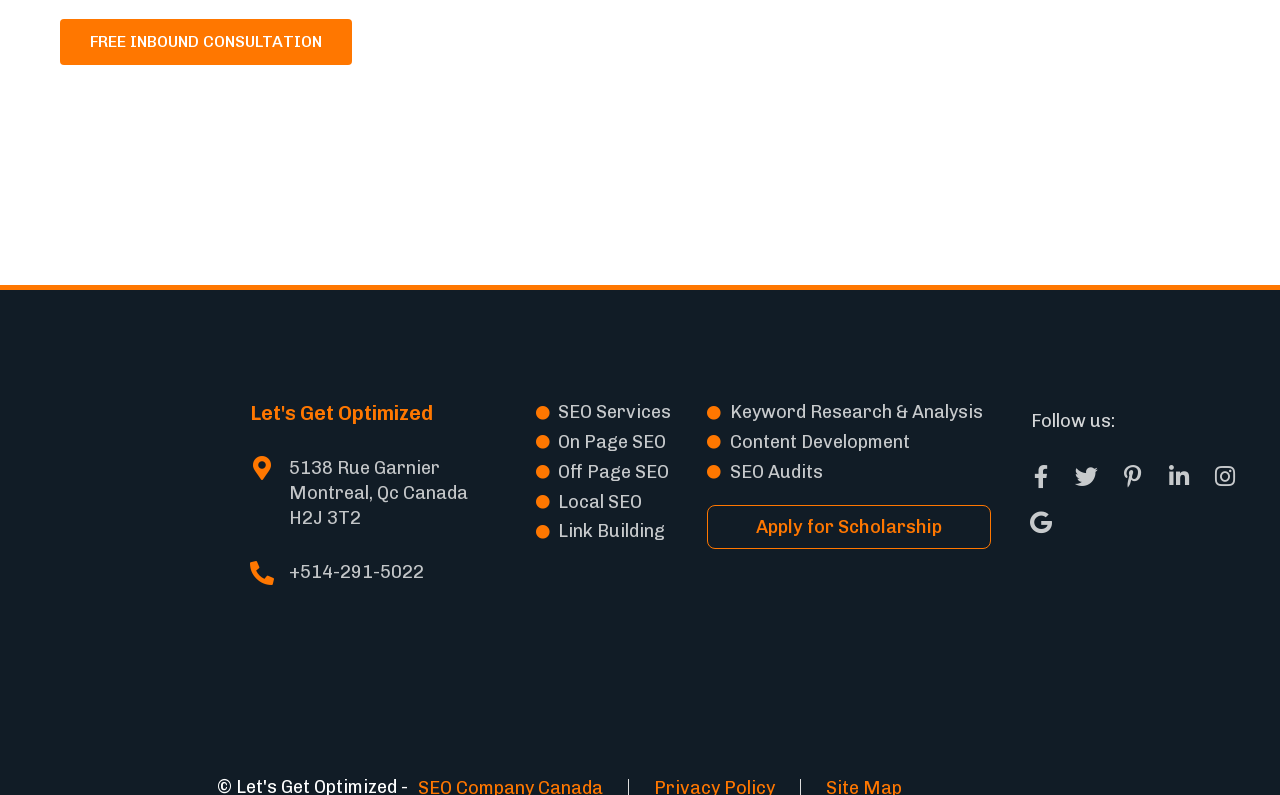Please answer the following question as detailed as possible based on the image: 
Is the company a certified Semrush agency partner?

The company has a badge on the webpage that says 'Semrush certified agency partner', which indicates that they are a certified partner of Semrush.